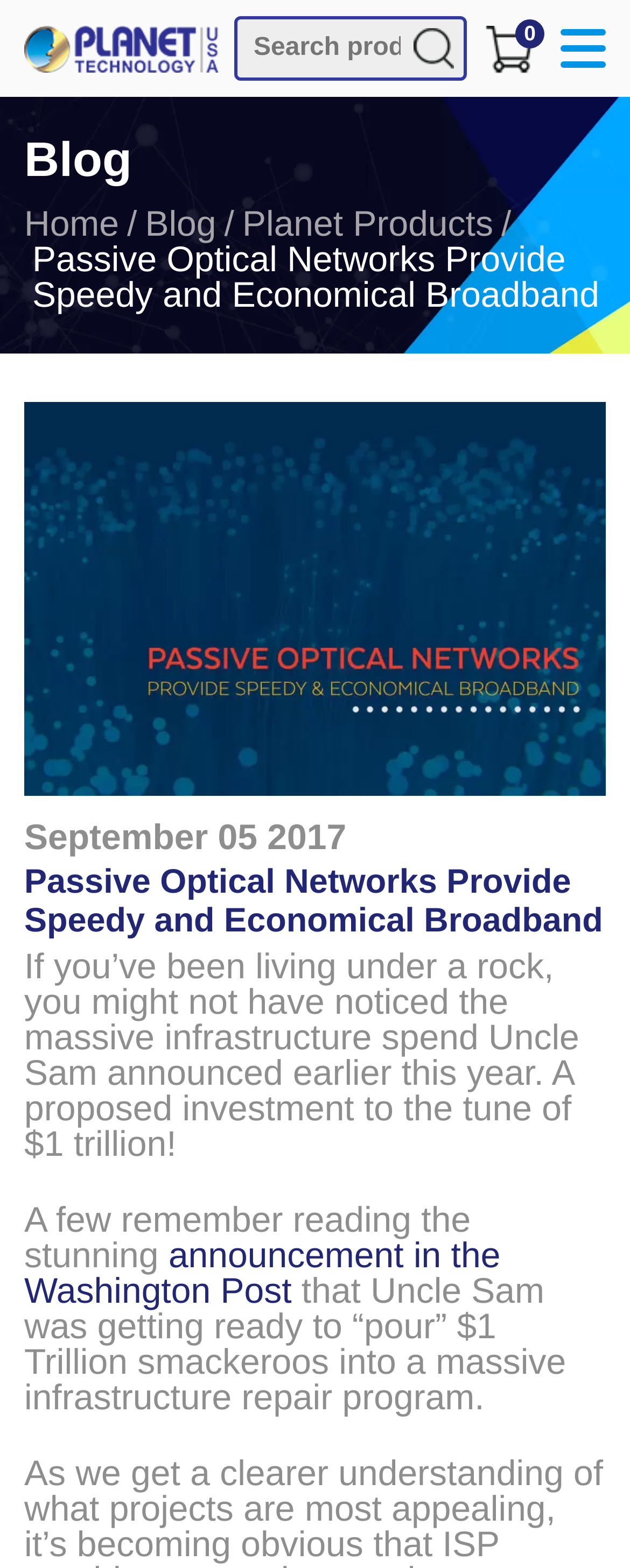What is the purpose of the search box?
Please answer the question with as much detail and depth as you can.

The search box is located at the top of the webpage, and it has a label 'Search for:' and a button 'Search'. This suggests that the purpose of the search box is to allow users to search for specific content within the website.